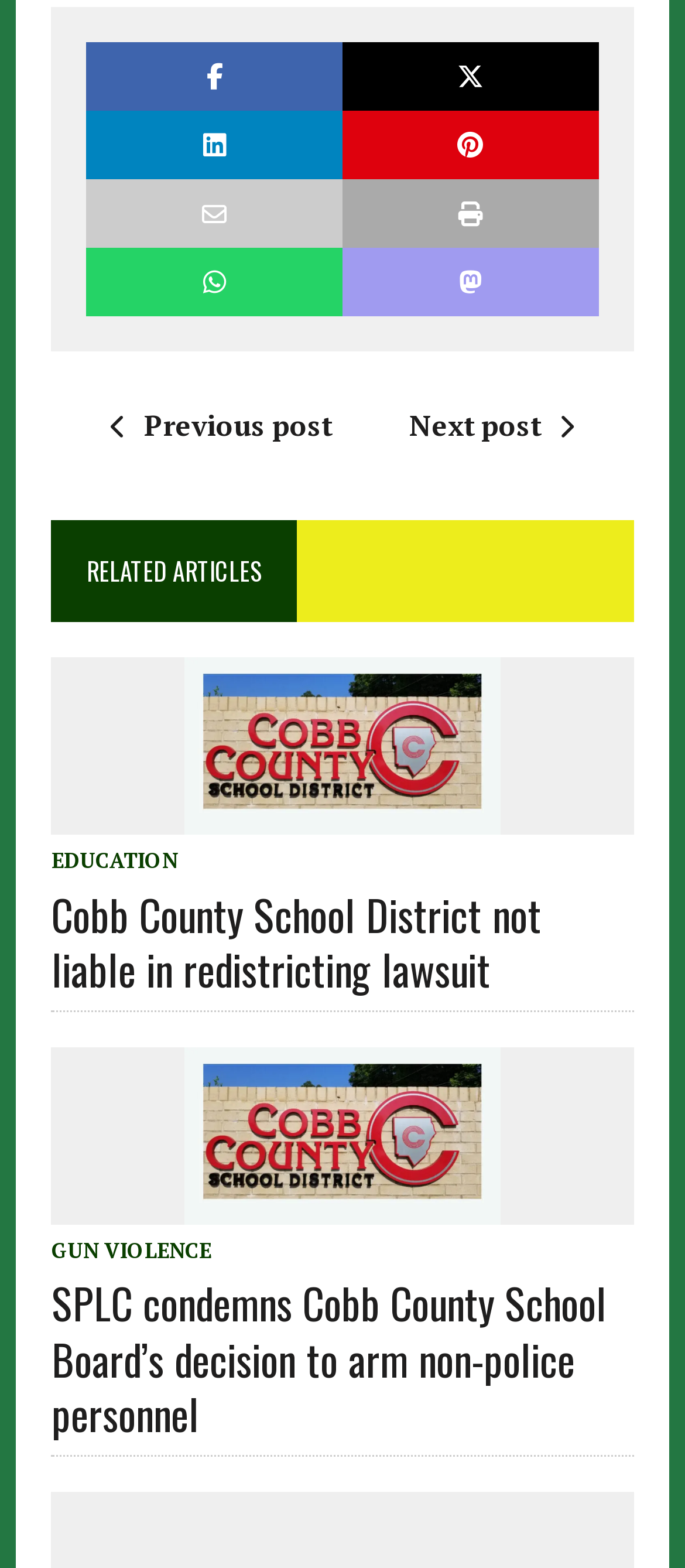Find the bounding box coordinates of the clickable region needed to perform the following instruction: "Read the article about Turbine Flow Meter K Factor". The coordinates should be provided as four float numbers between 0 and 1, i.e., [left, top, right, bottom].

None